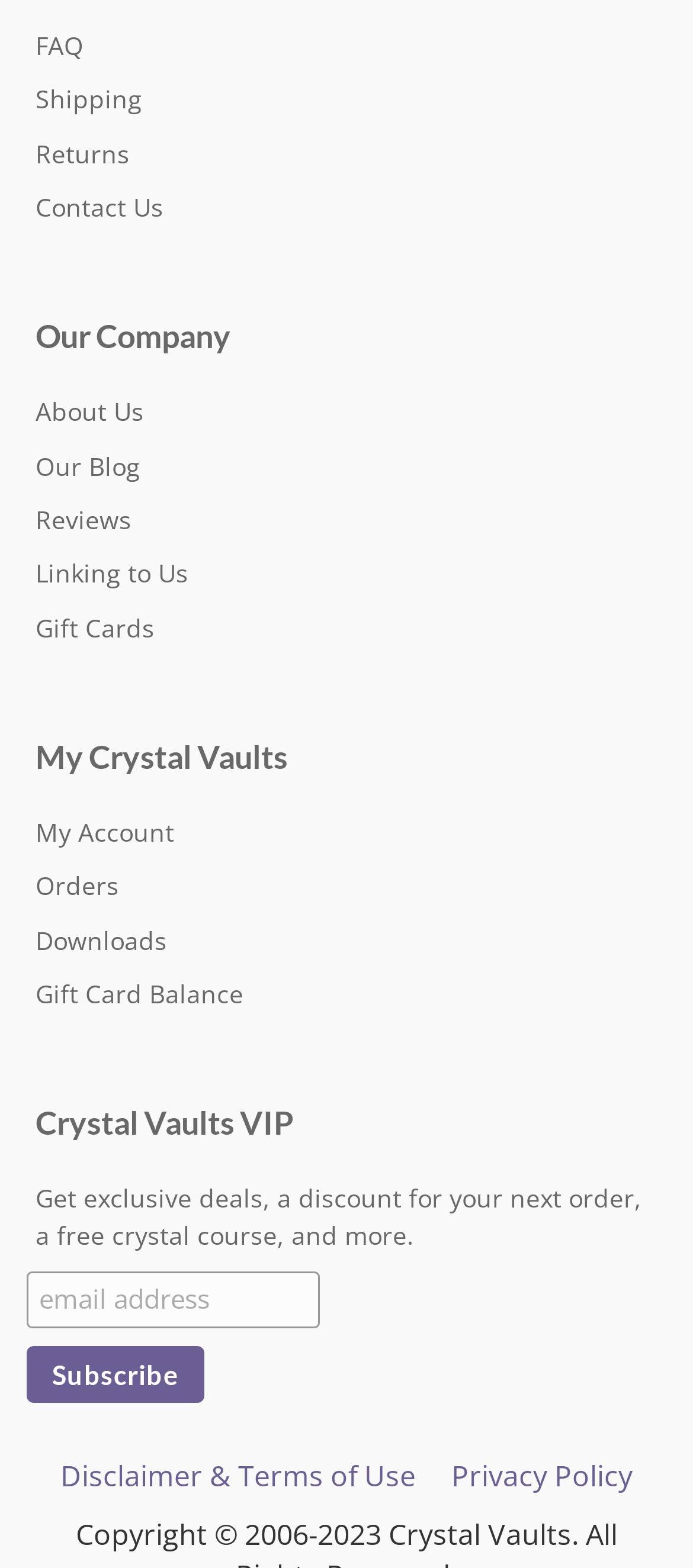Identify the bounding box coordinates of the HTML element based on this description: "Shipping".

[0.051, 0.052, 0.205, 0.074]